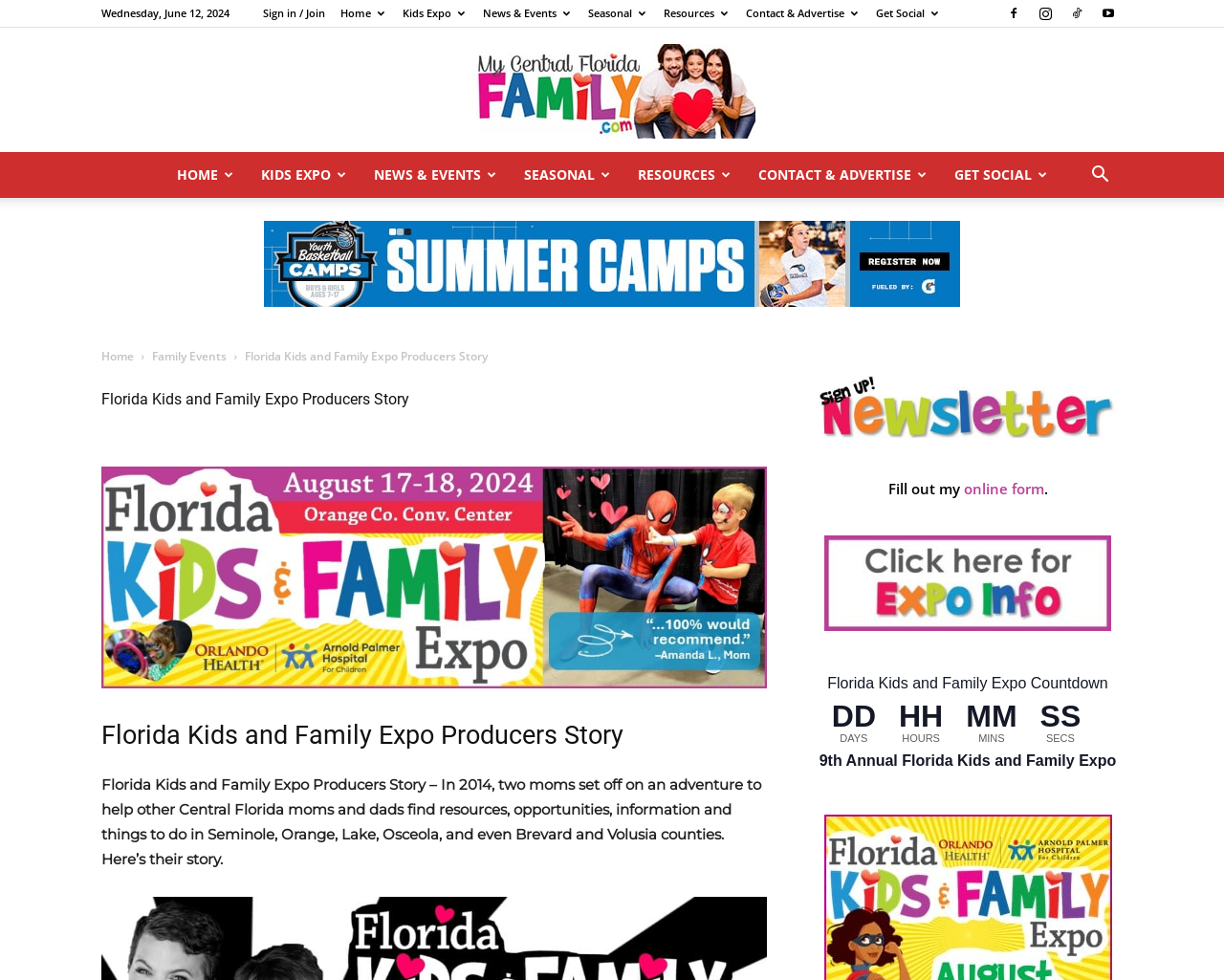Determine the bounding box coordinates of the area to click in order to meet this instruction: "Visit Home page".

[0.133, 0.155, 0.202, 0.202]